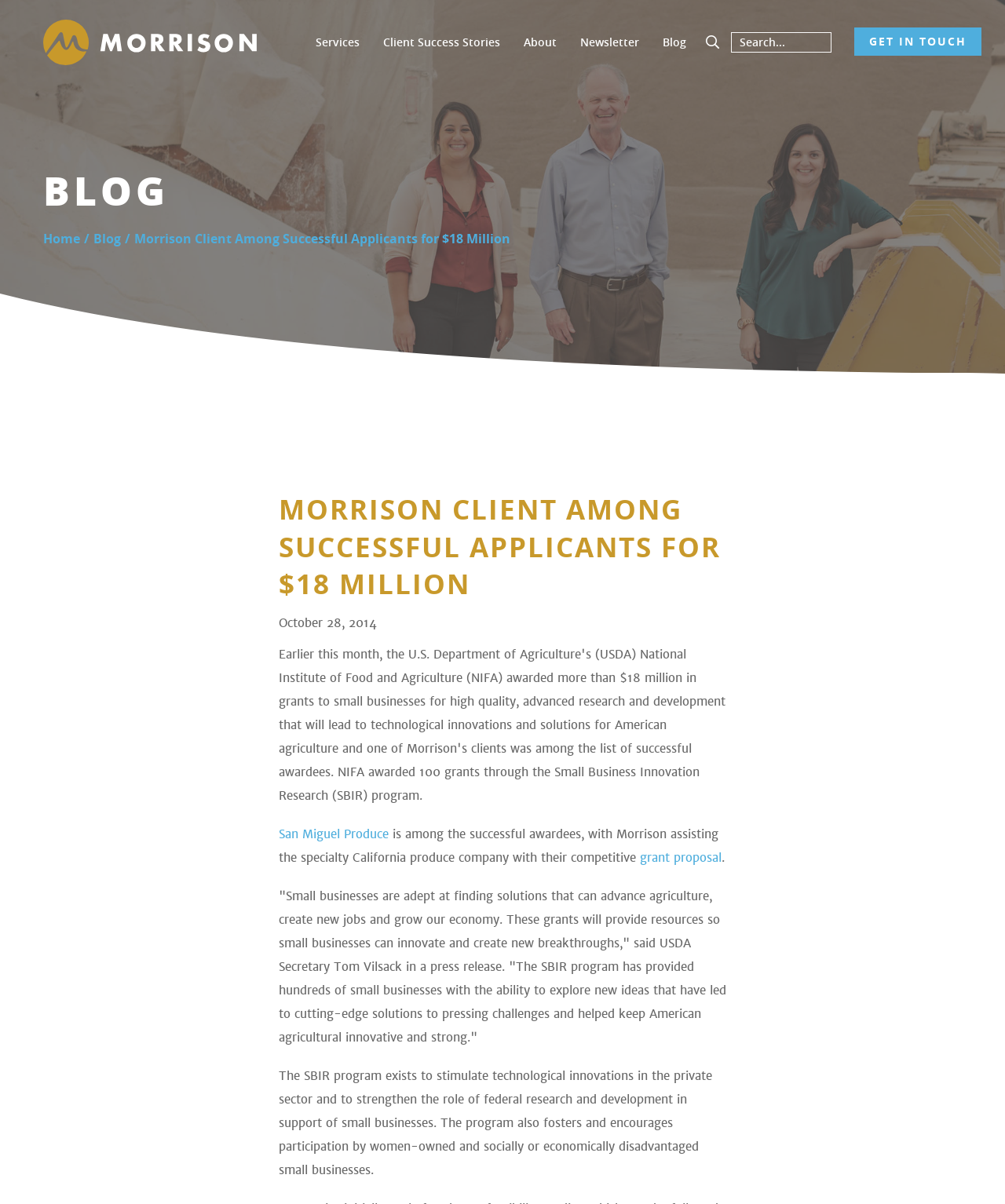Articulate a complete and detailed caption of the webpage elements.

The webpage appears to be a blog post or news article from Morrison, a consulting services company. At the top left, there is a logo image and a link to the company's homepage. Below the logo, there are several navigation links, including "Services", "Client Success Stories", "About", "Newsletter", and "Blog". 

On the top right, there is a search bar with a "Search" label and a text box. Below the search bar, there is a "GET IN TOUCH" link. 

The main content of the webpage is a blog post titled "Morrison Client Among Successful Applicants for $18 Million". The title is displayed prominently in the middle of the page. Below the title, there is a horizontal line of images that spans the entire width of the page. 

The blog post itself is divided into sections. The first section describes the successful applicant, San Miguel Produce, and how Morrison assisted them with their grant proposal. The second section is a quote from USDA Secretary Tom Vilsack about the importance of small businesses in advancing agriculture and the economy. The third section explains the purpose of the SBIR program, which is to stimulate technological innovations in the private sector and support small businesses.

Throughout the webpage, there are several images, but they are not explicitly described. The overall layout is organized, with clear headings and concise text.